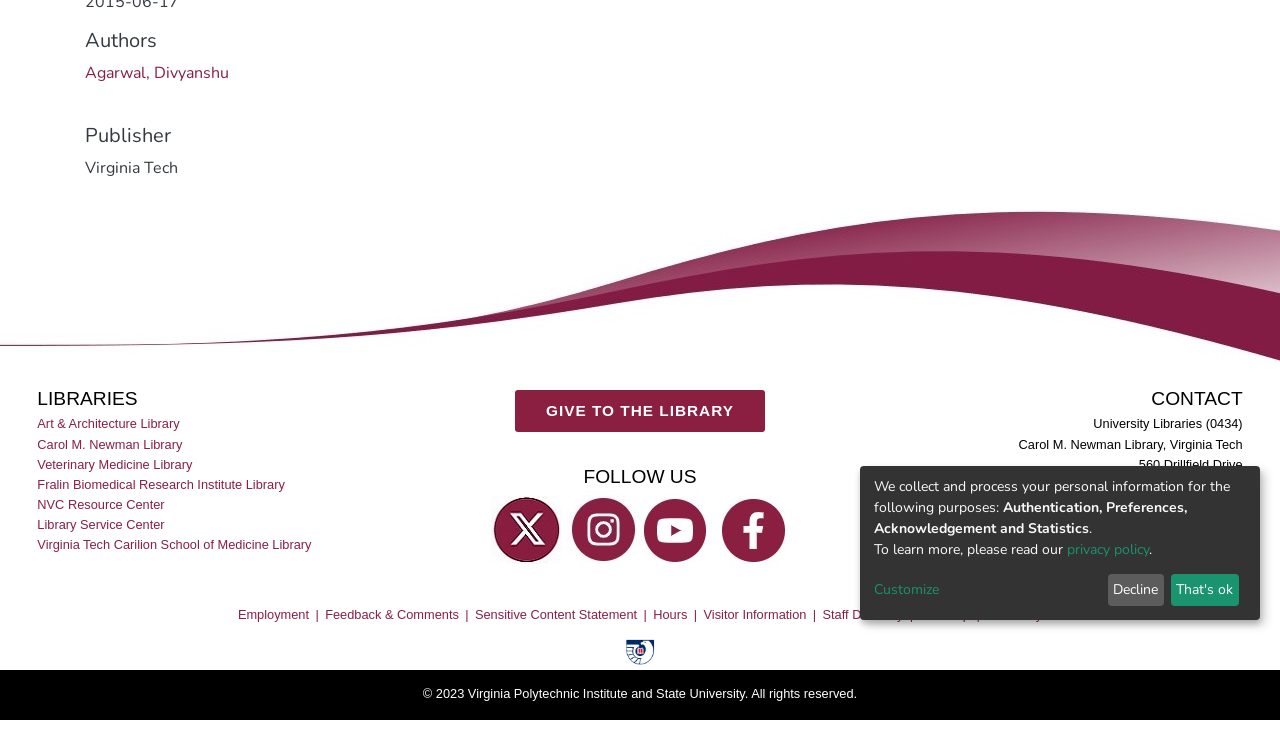Show the bounding box coordinates for the HTML element described as: "GIVE TO THE LIBRARY".

[0.403, 0.524, 0.597, 0.581]